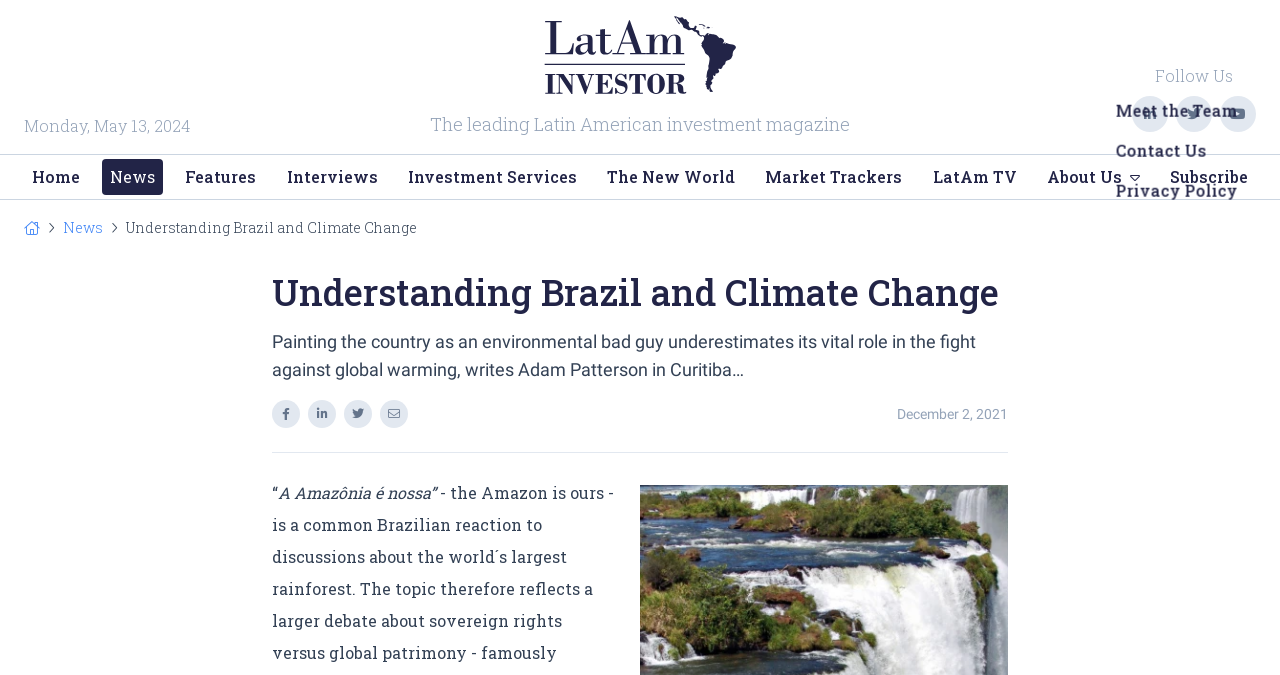Kindly determine the bounding box coordinates for the area that needs to be clicked to execute this instruction: "Click on the 'Home' link".

[0.019, 0.235, 0.069, 0.288]